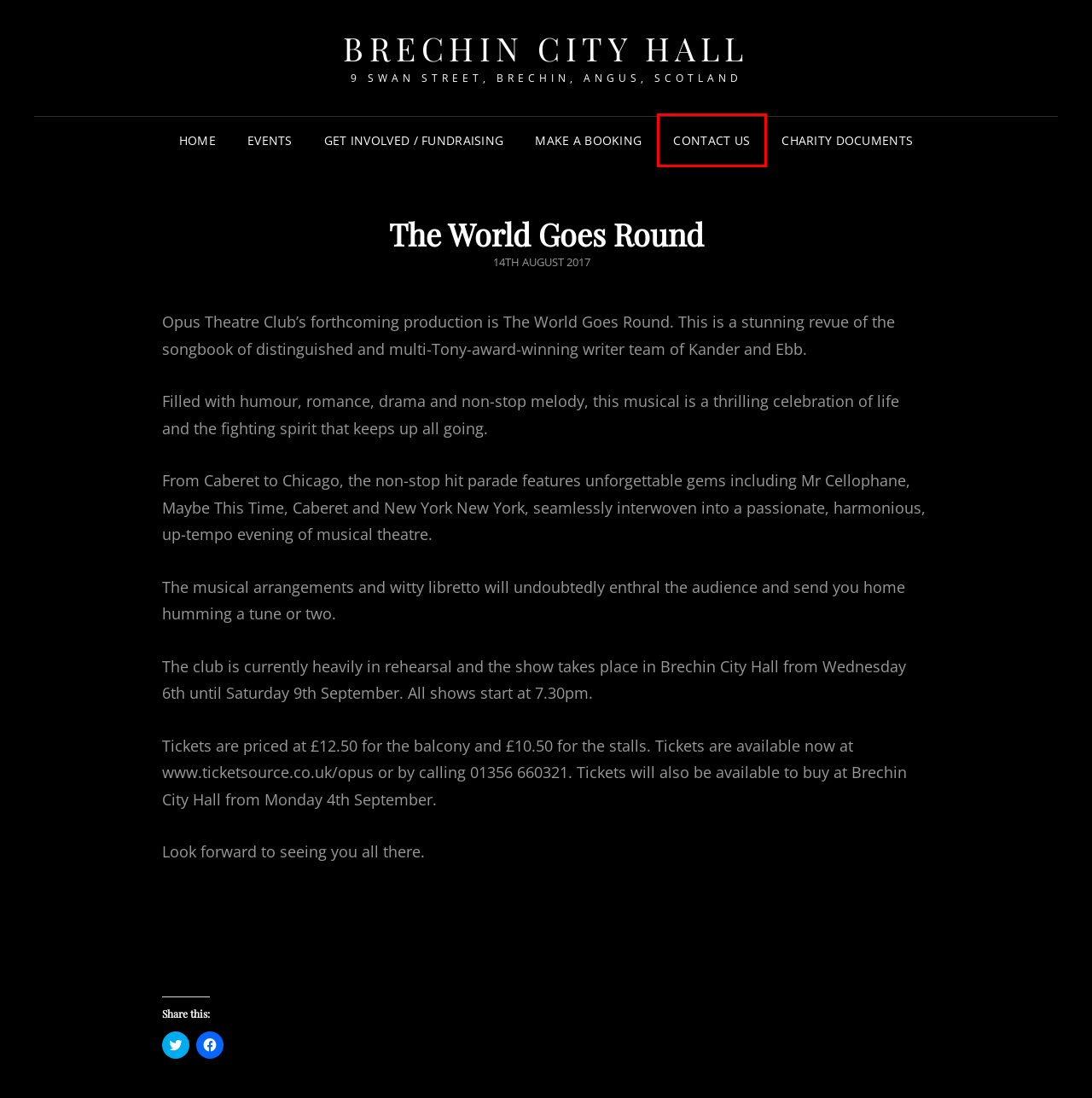You are provided with a screenshot of a webpage highlighting a UI element with a red bounding box. Choose the most suitable webpage description that matches the new page after clicking the element in the bounding box. Here are the candidates:
A. Contact Us – Brechin City Hall
B. Events – Brechin City Hall
C. It’s that time of year again! – Brechin City Hall
D. Brechin City Hall – 9 Swan Street, Brechin, Angus, Scotland
E. Charity Documents – Brechin City Hall
F. Make a Booking – Brechin City Hall
G. Uncategorised – Brechin City Hall
H. Get Involved / Fundraising – Brechin City Hall

A